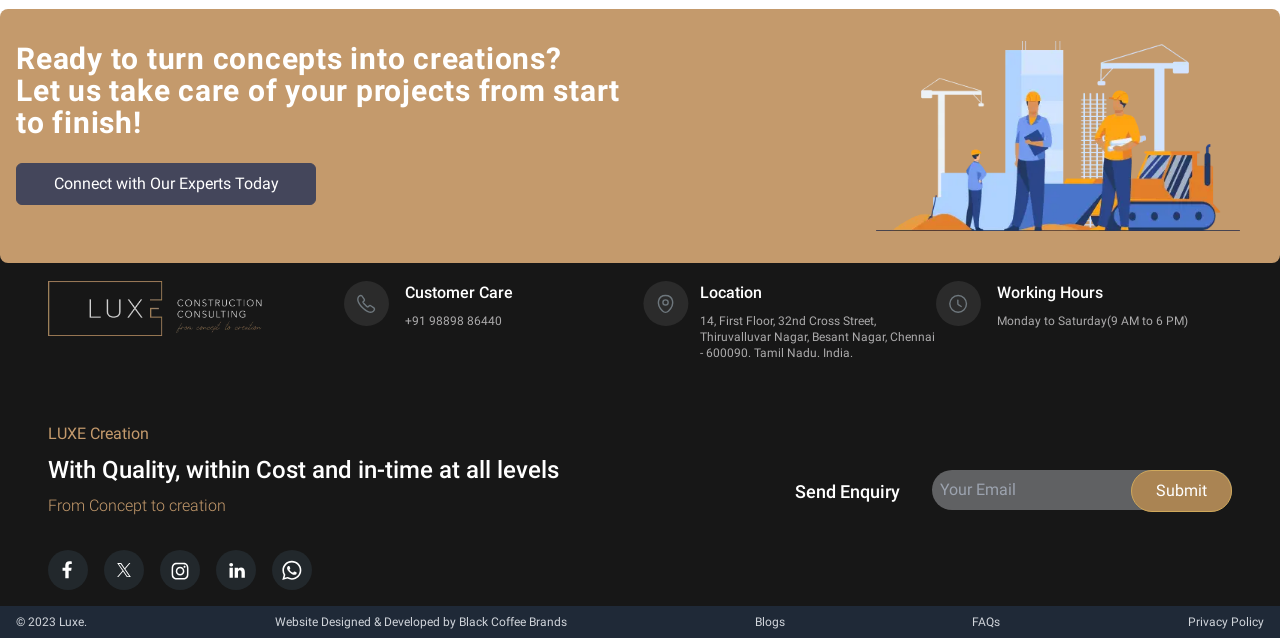Identify the bounding box coordinates of the region I need to click to complete this instruction: "Visit the blog".

[0.589, 0.962, 0.613, 0.987]